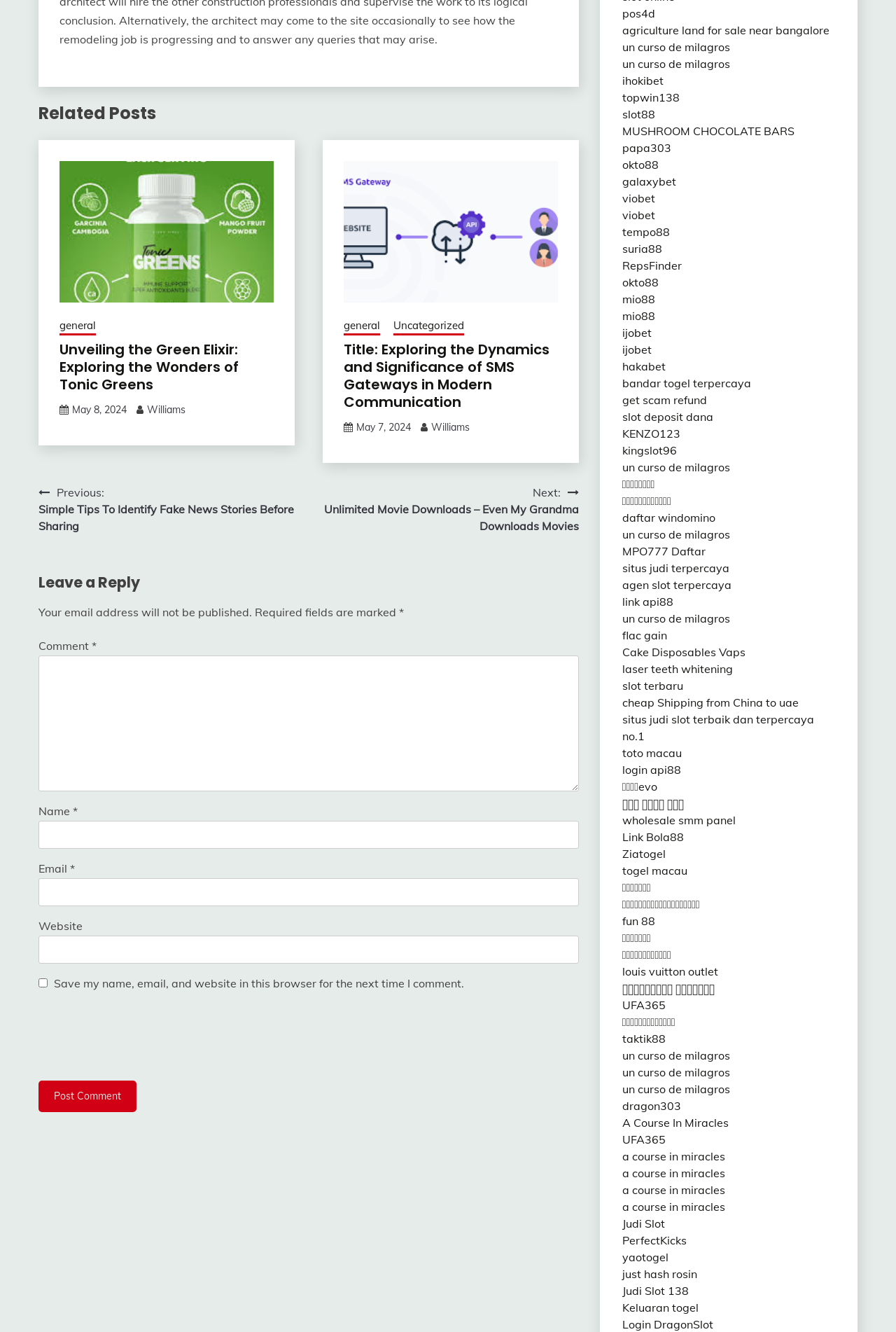Pinpoint the bounding box coordinates of the area that should be clicked to complete the following instruction: "Click on the 'Post Comment' button". The coordinates must be given as four float numbers between 0 and 1, i.e., [left, top, right, bottom].

[0.043, 0.811, 0.152, 0.835]